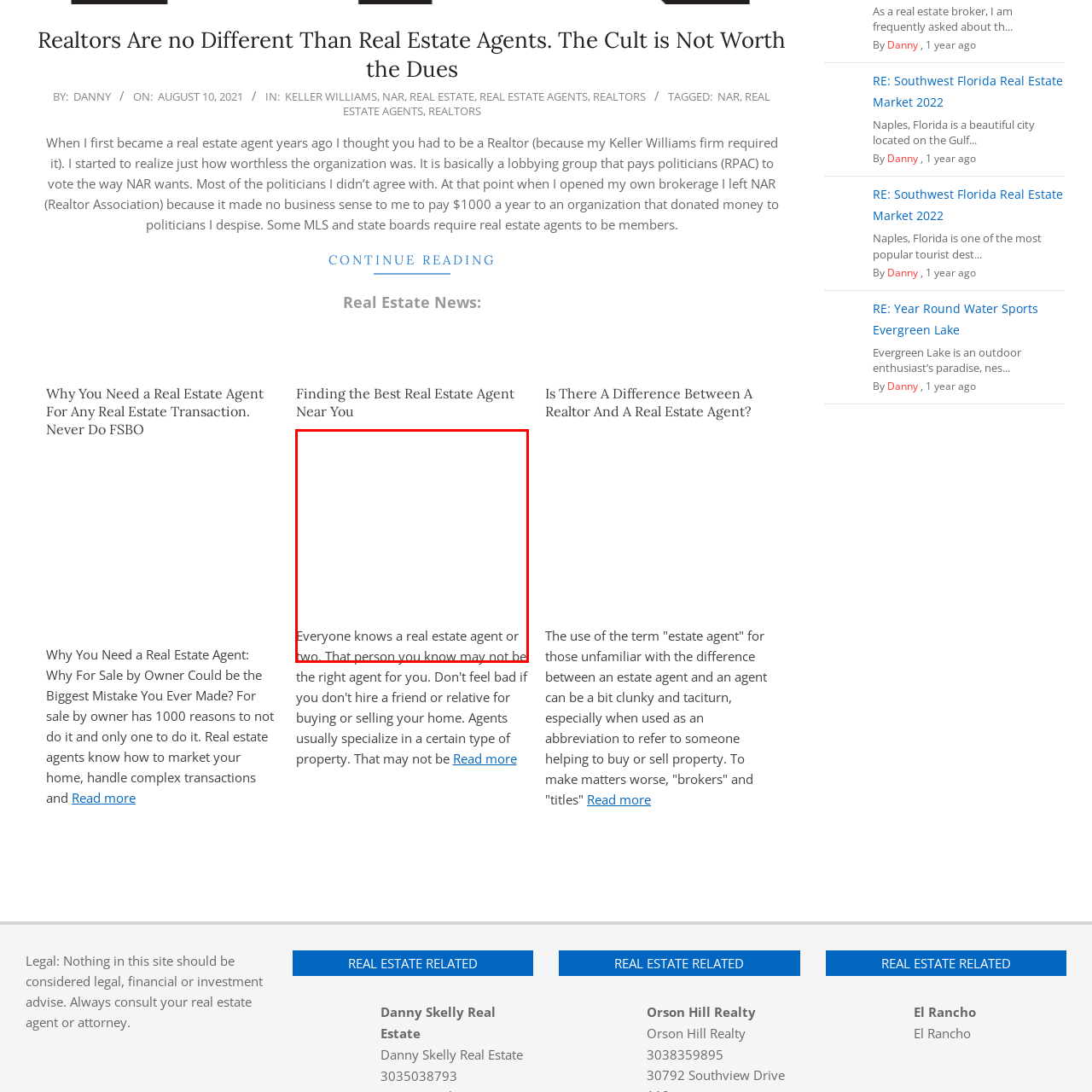Examine the contents within the red bounding box and respond with a single word or phrase: What organization is mentioned in the article?

National Association of Realtors (NAR)